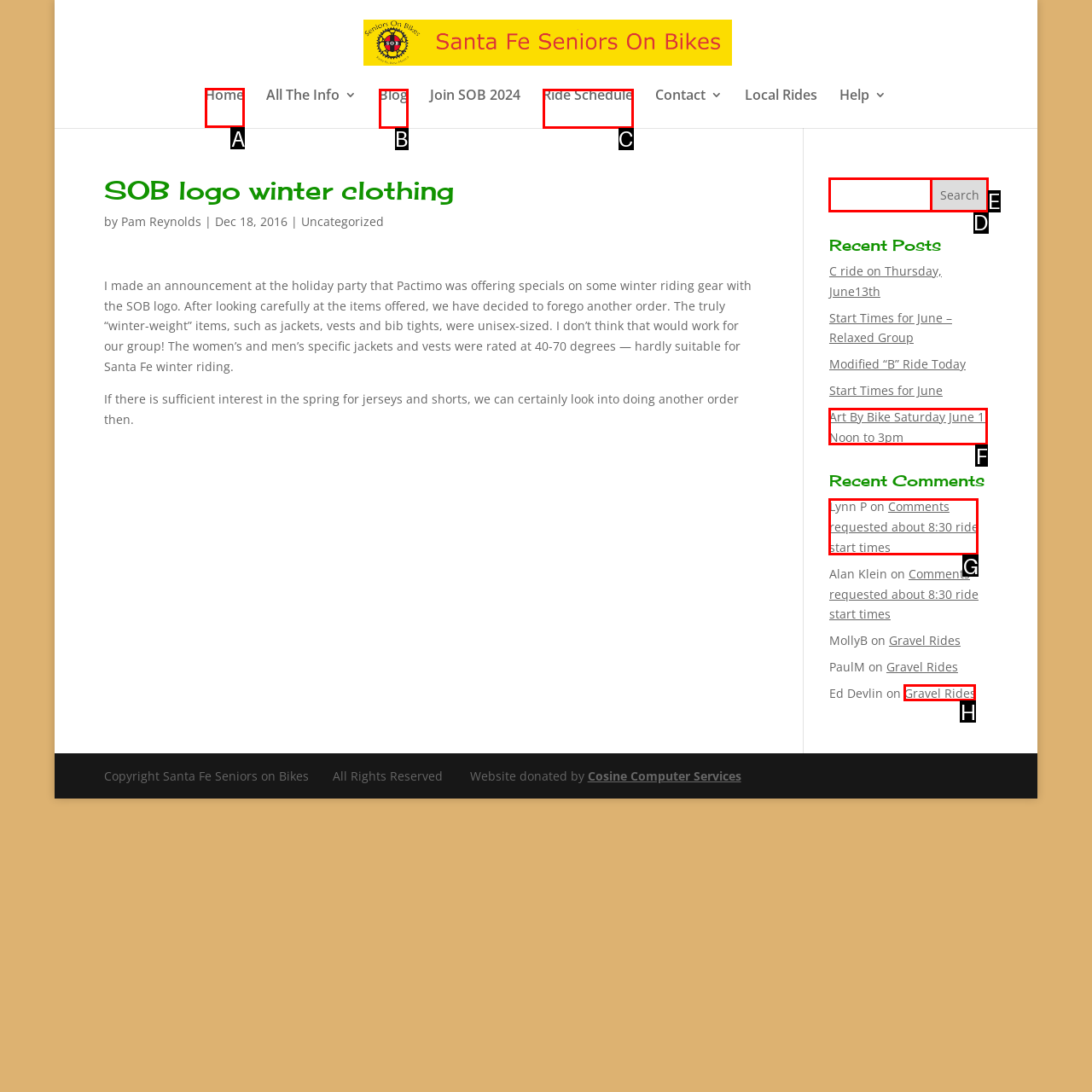Which HTML element should be clicked to fulfill the following task: Click on the 'Home' link?
Reply with the letter of the appropriate option from the choices given.

A